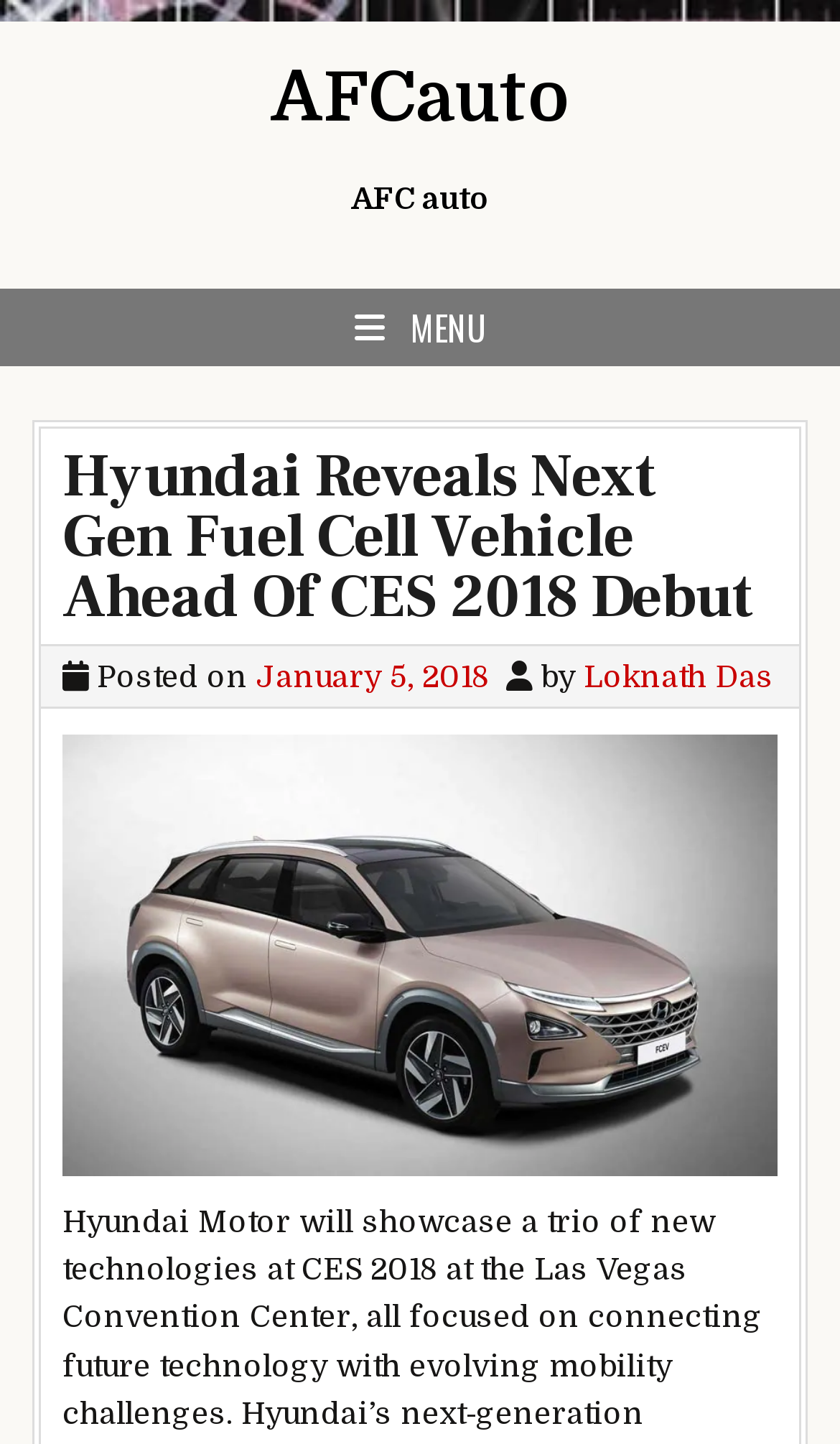Please find and generate the text of the main header of the webpage.

Hyundai Reveals Next Gen Fuel Cell Vehicle Ahead Of CES 2018 Debut